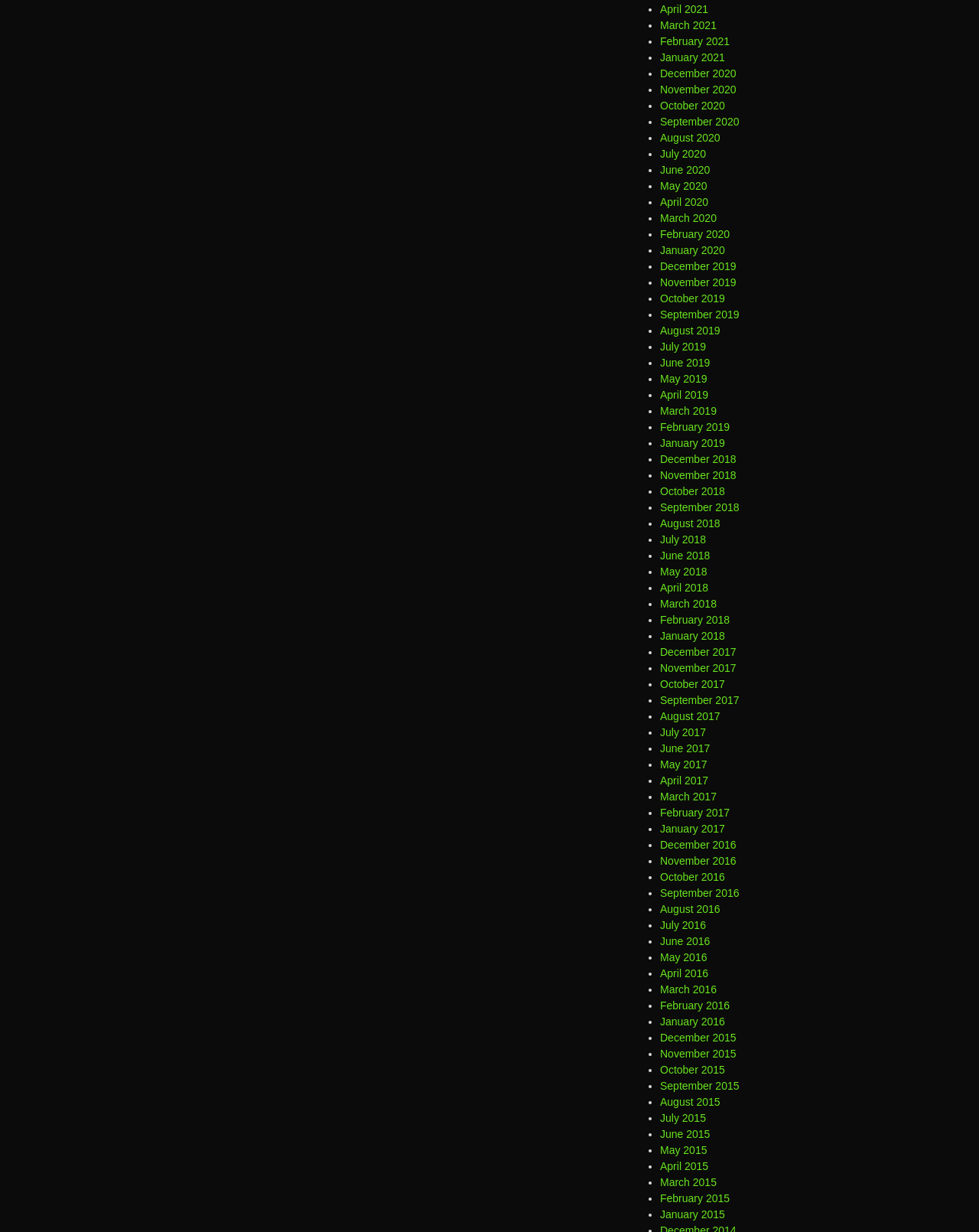Can you find the bounding box coordinates for the element that needs to be clicked to execute this instruction: "go to January 2019"? The coordinates should be given as four float numbers between 0 and 1, i.e., [left, top, right, bottom].

[0.674, 0.355, 0.741, 0.365]